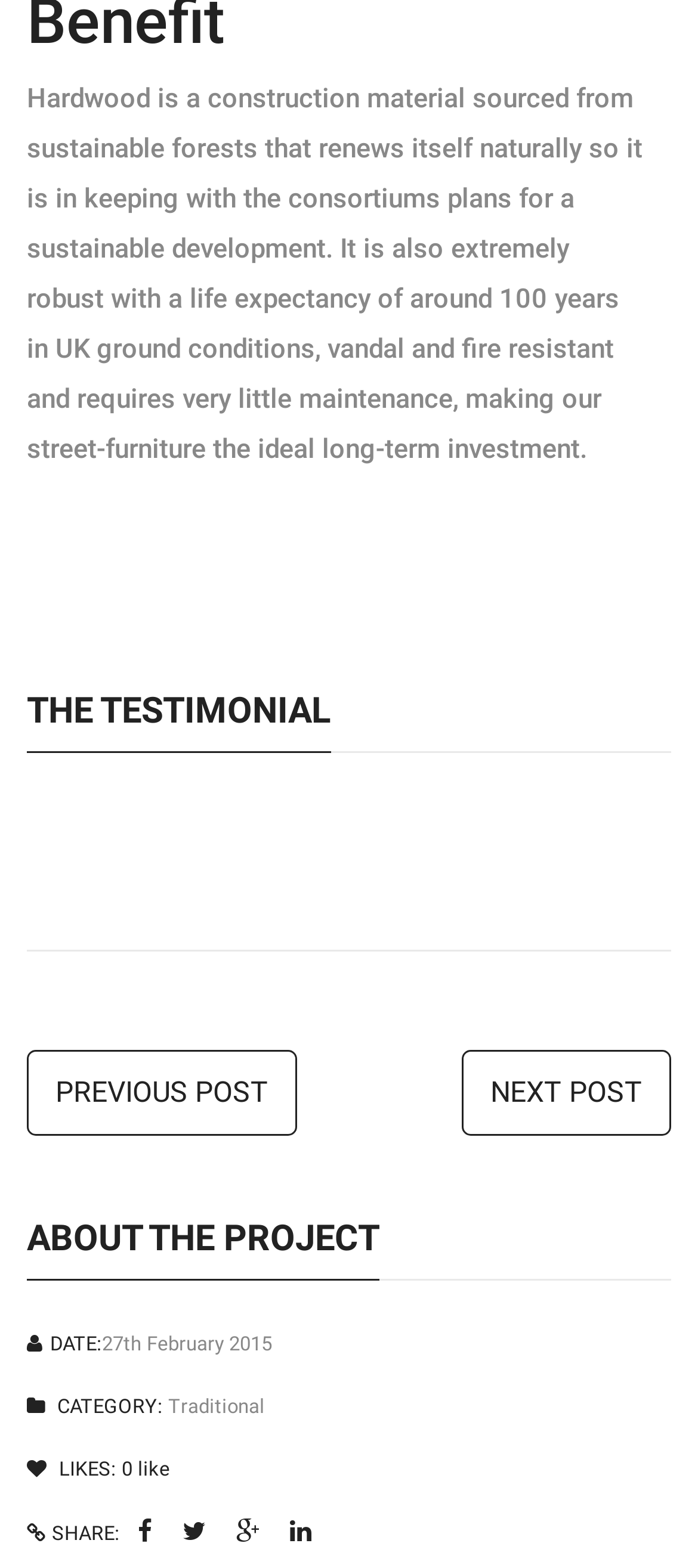What is the life expectancy of hardwood in UK ground conditions?
Please look at the screenshot and answer in one word or a short phrase.

100 years